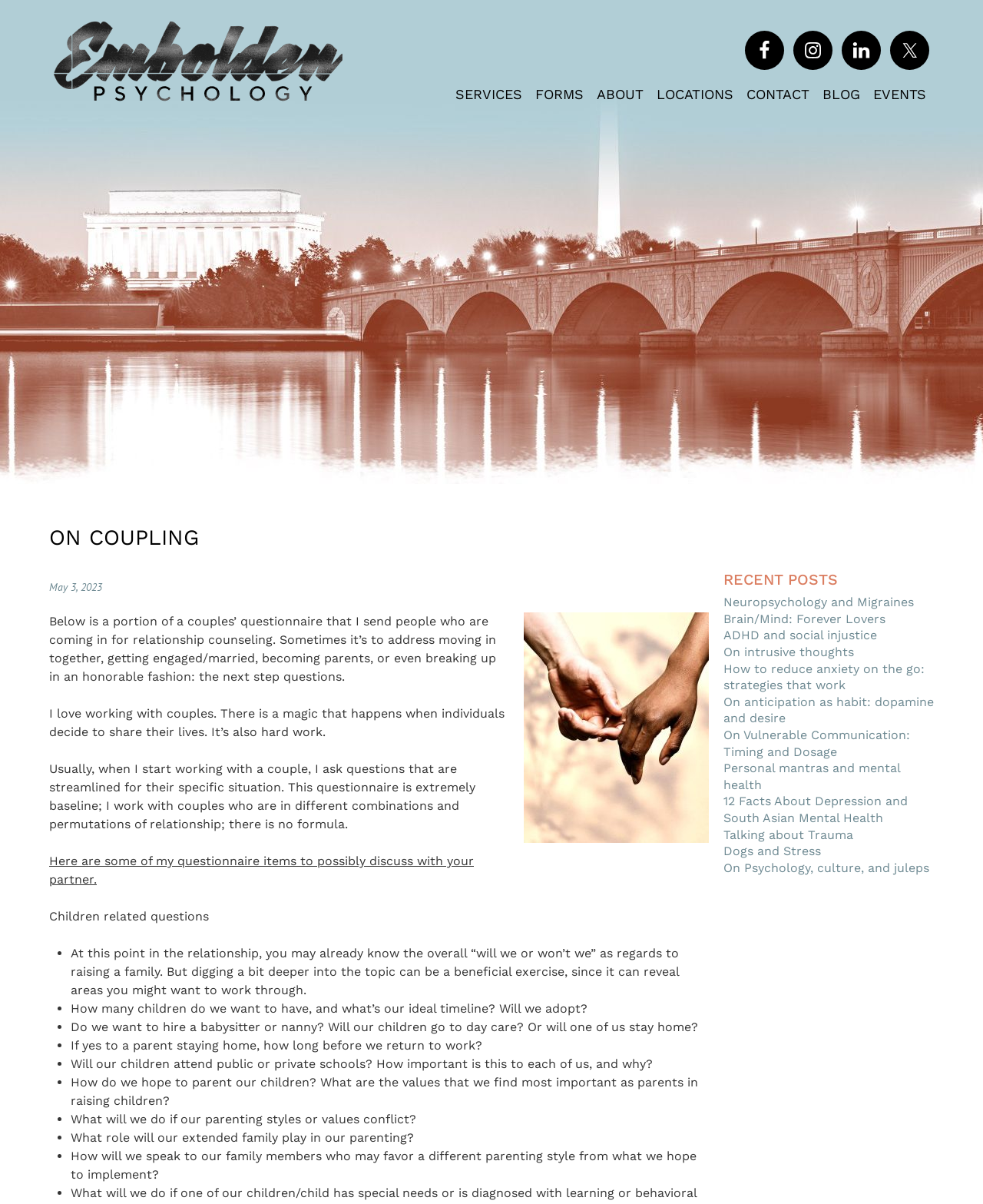Examine the screenshot and answer the question in as much detail as possible: What is the topic of the questionnaire on the webpage?

The topic of the questionnaire on the webpage can be inferred from the static text elements, which mention 'couples' questionnaire', 'relationship counseling', and questions related to relationships, such as having children and parenting styles.